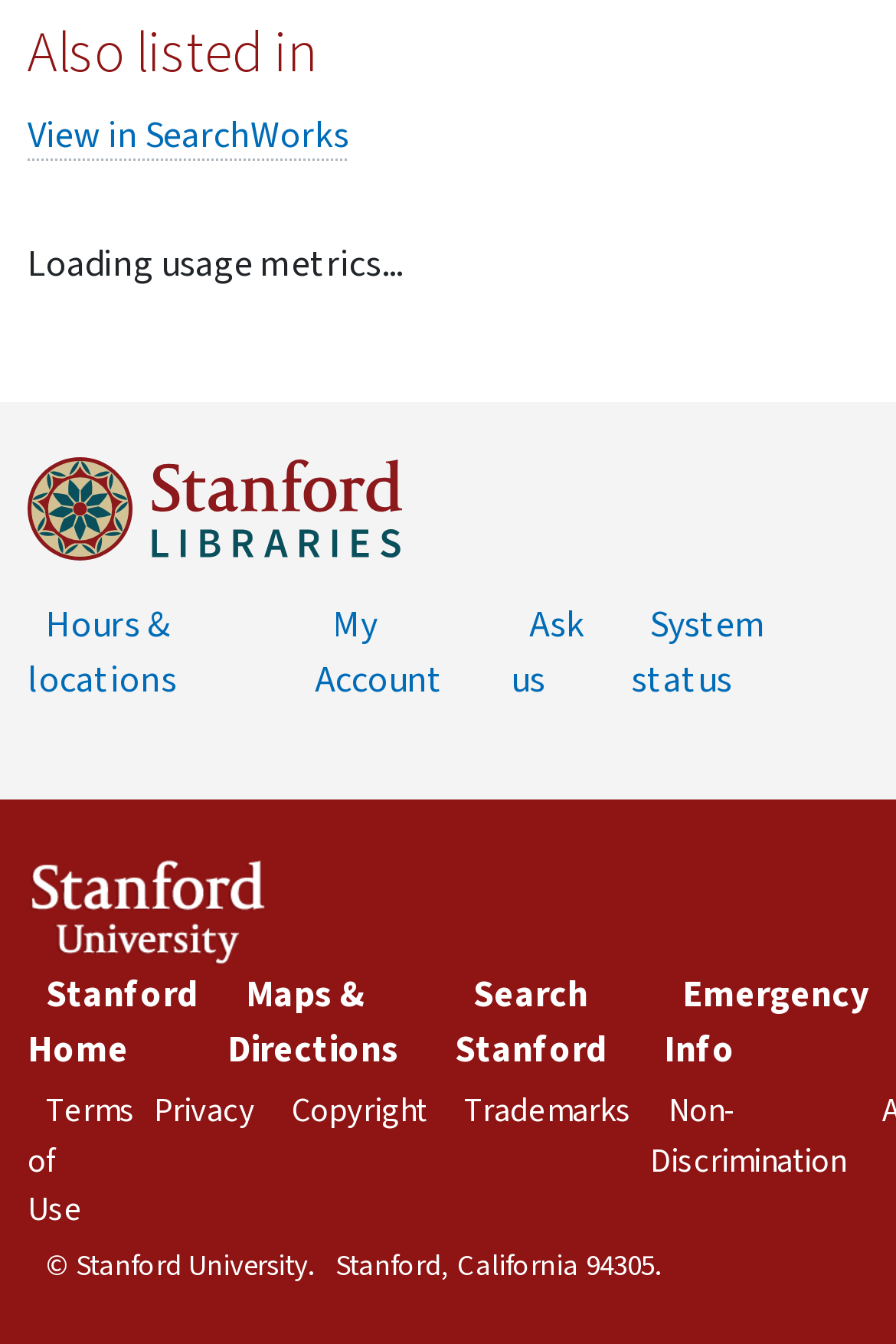Please locate the bounding box coordinates of the element that should be clicked to complete the given instruction: "Access my account".

[0.351, 0.446, 0.515, 0.525]